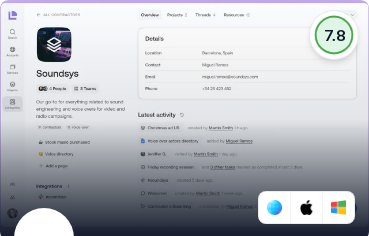Answer the question below using just one word or a short phrase: 
What is the rating of the app?

7.8